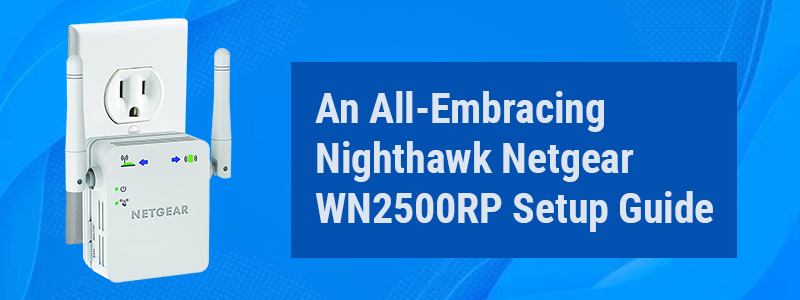Please reply to the following question using a single word or phrase: 
What is the color of the background design?

Gradient blue